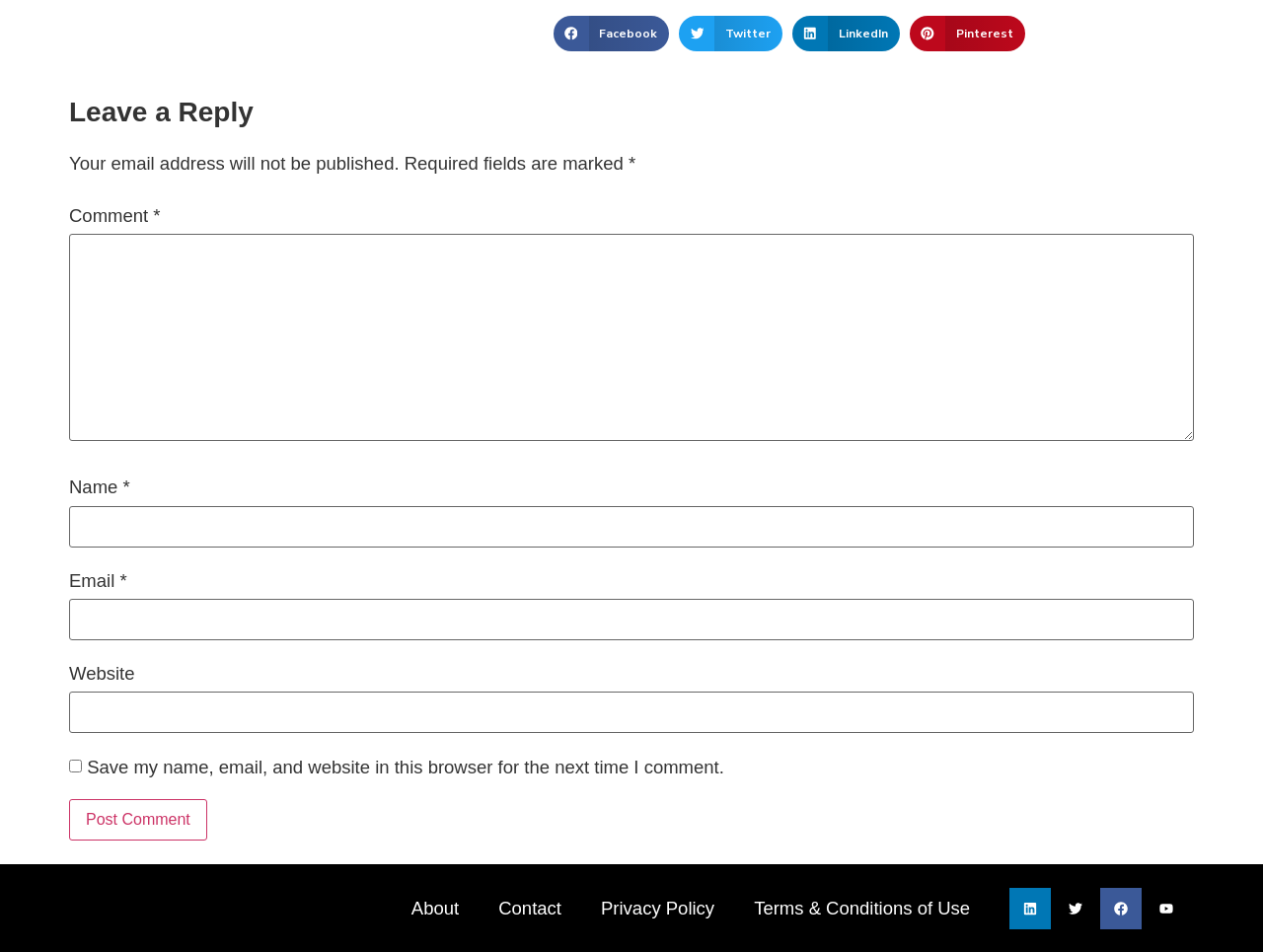From the details in the image, provide a thorough response to the question: What social media platforms can you share content on?

This answer can be inferred by looking at the buttons with the text 'Share on' followed by the name of the social media platform. There are four such buttons, each corresponding to a different platform.